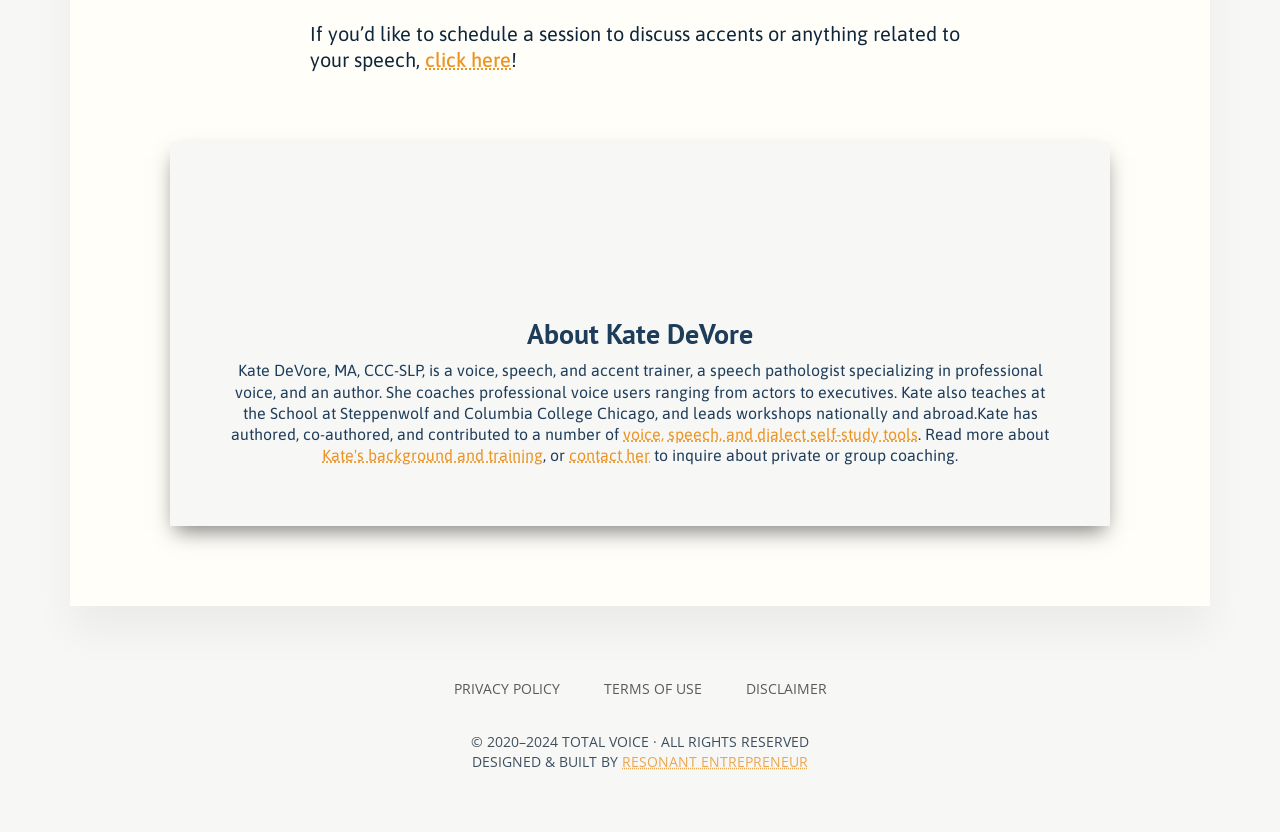Please specify the bounding box coordinates of the clickable section necessary to execute the following command: "click here to schedule a session".

[0.332, 0.058, 0.399, 0.085]